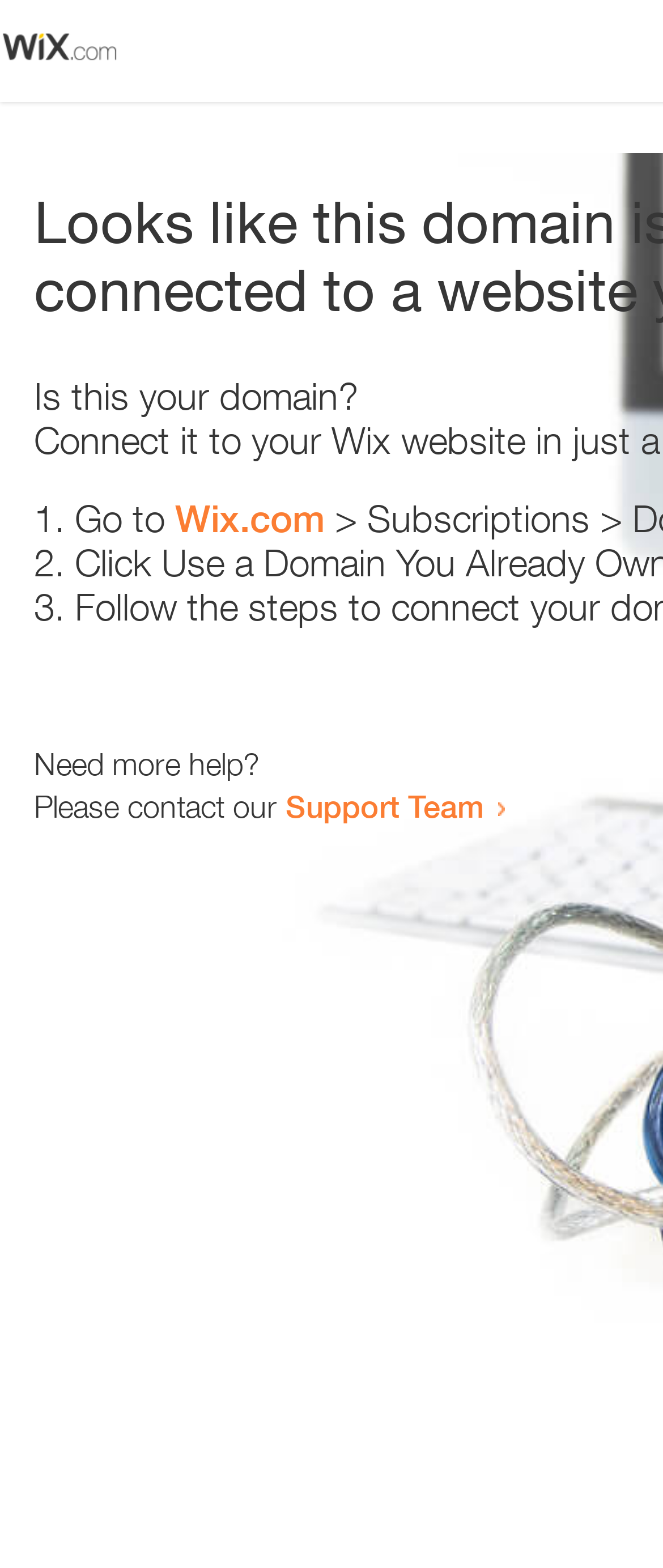What is the support team contact method?
Please answer the question with as much detail as possible using the screenshot.

The webpage contains a link 'Support Team' which suggests that the support team can be contacted by clicking on this link. The exact contact method is not specified, but it is likely to be an email or a contact form.